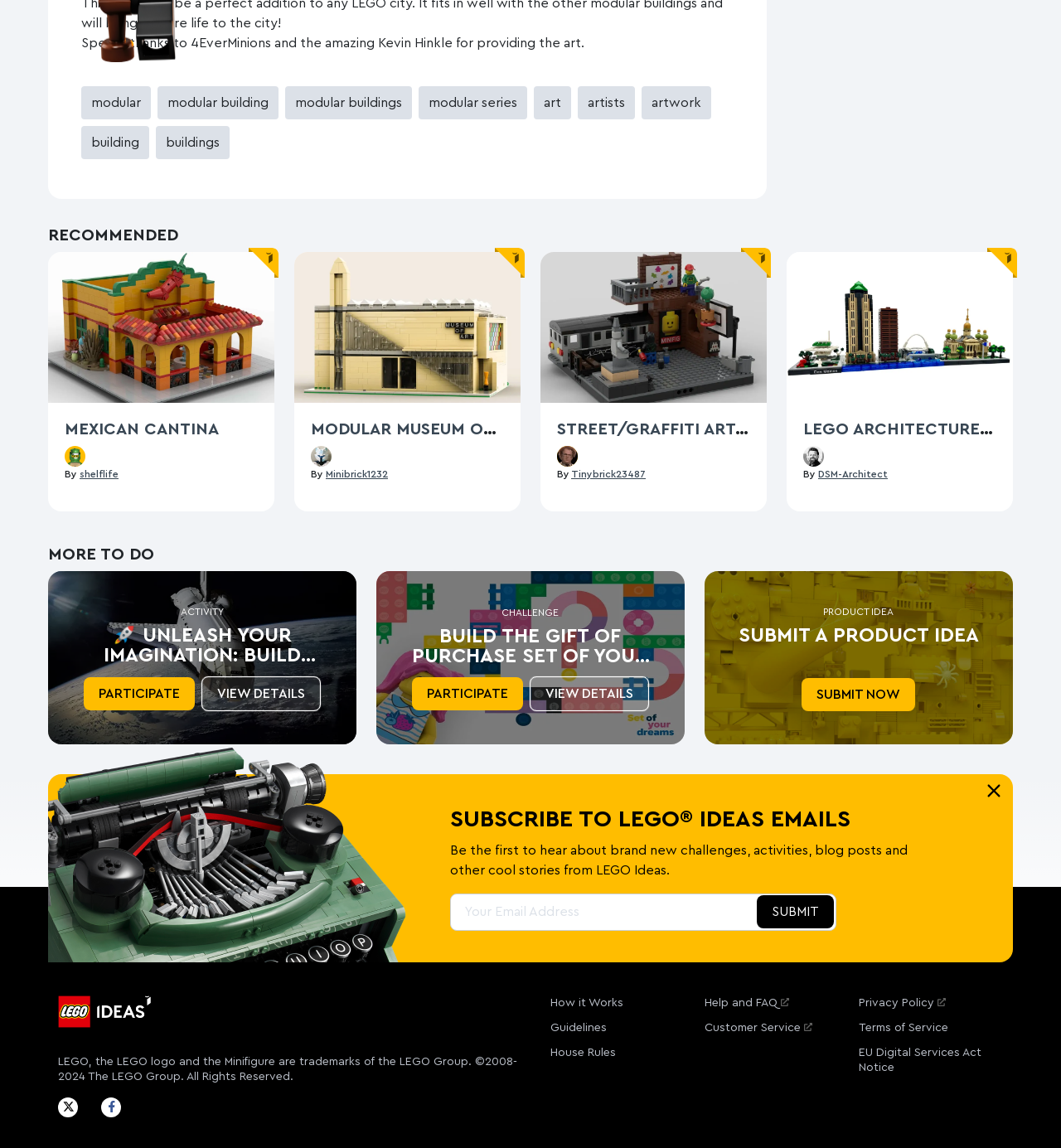Provide the bounding box coordinates of the area you need to click to execute the following instruction: "Subscribe to LEGO Ideas emails".

[0.424, 0.702, 0.88, 0.726]